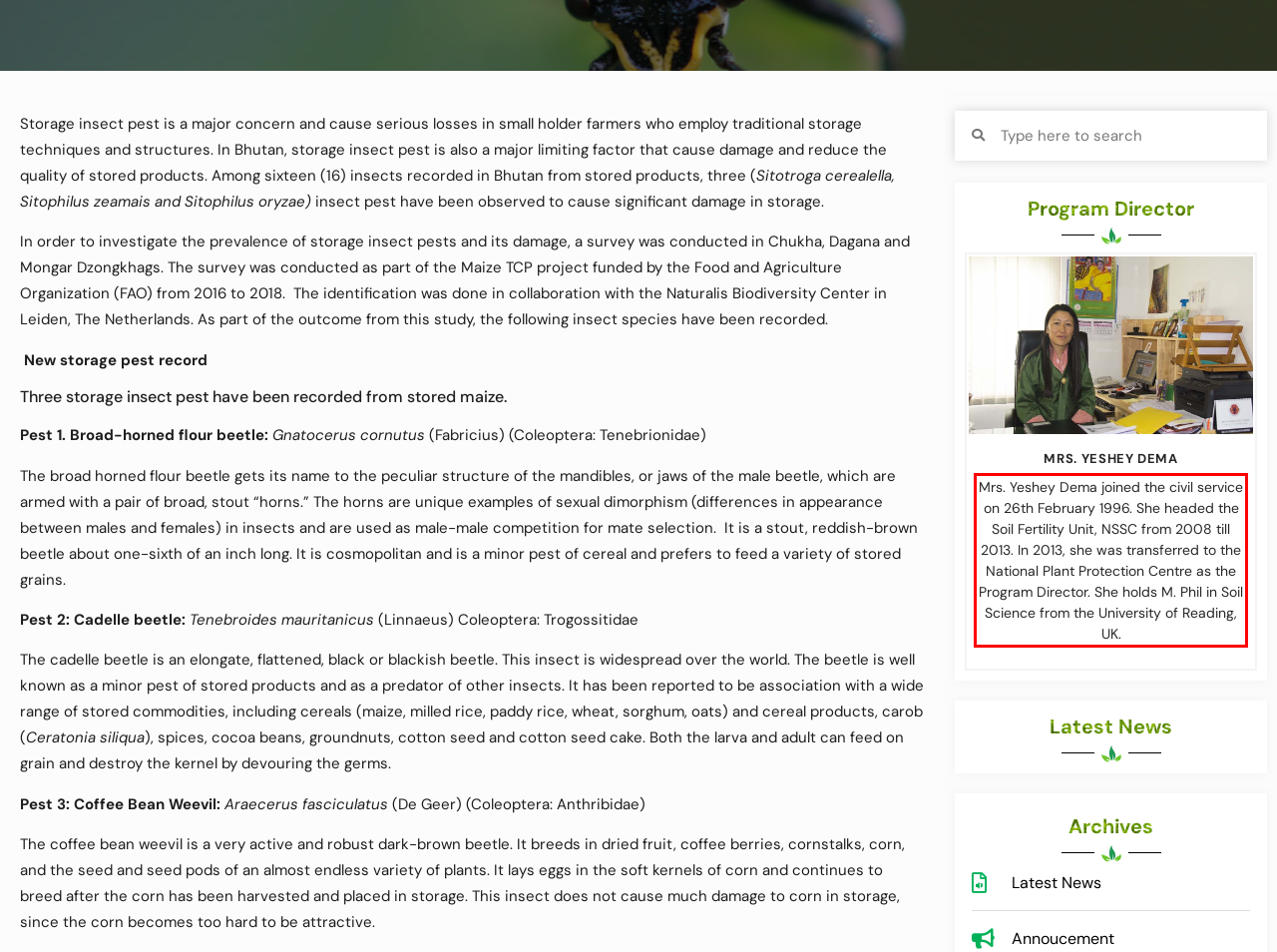By examining the provided screenshot of a webpage, recognize the text within the red bounding box and generate its text content.

Mrs. Yeshey Dema joined the civil service on 26th February 1996. She headed the Soil Fertility Unit, NSSC from 2008 till 2013. In 2013, she was transferred to the National Plant Protection Centre as the Program Director. She holds M. Phil in Soil Science from the University of Reading, UK.